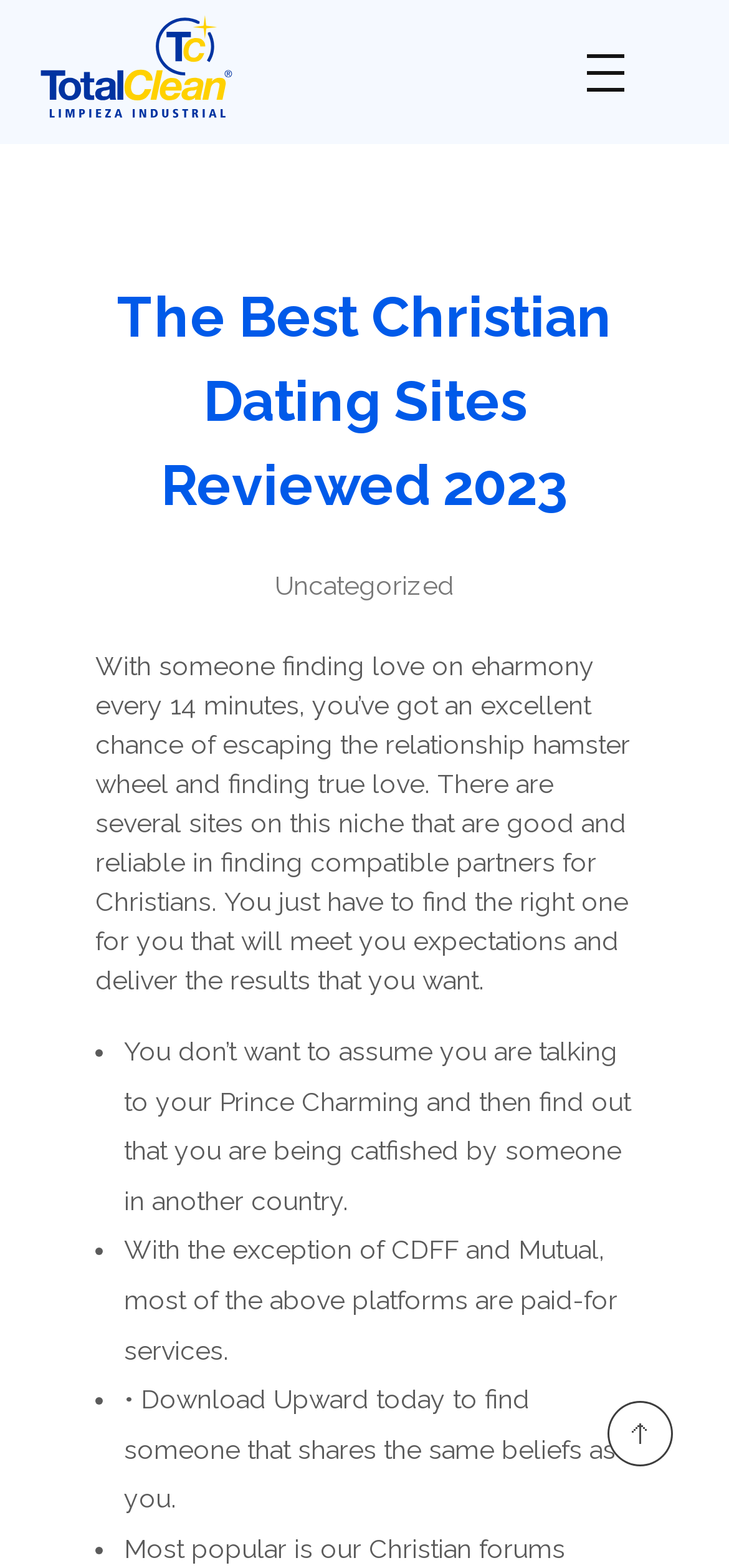How many platforms are free to use?
Using the image as a reference, answer the question in detail.

According to the webpage, most of the platforms mentioned are paid-for services, with the exception of CDFF and Mutual, which implies that only two platforms are free to use.